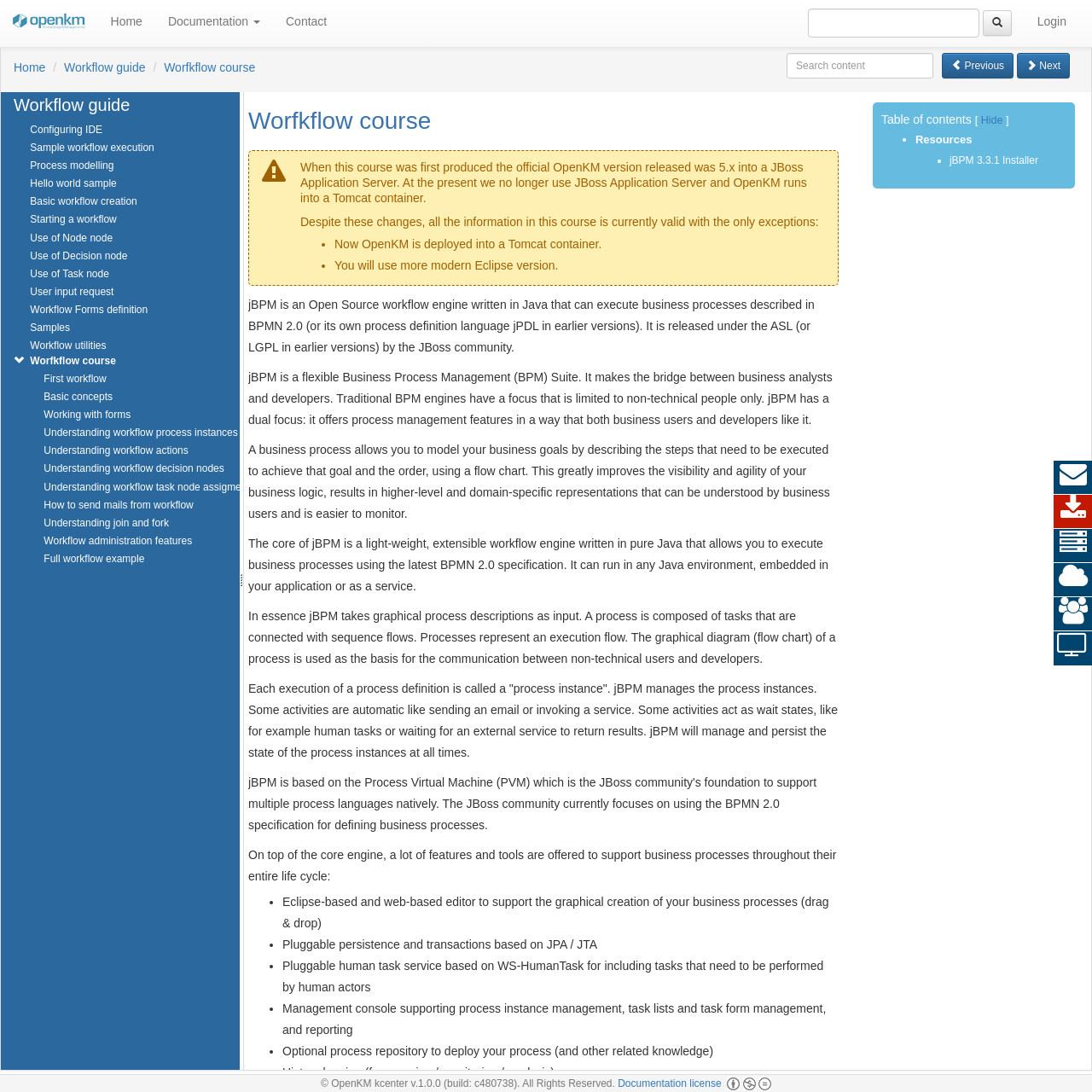Bounding box coordinates are given in the format (top-left x, top-left y, bottom-right x, bottom-right y). All values should be floating point numbers between 0 and 1. Provide the bounding box coordinate for the UI element described as: Starting a workflow

[0.028, 0.196, 0.107, 0.207]